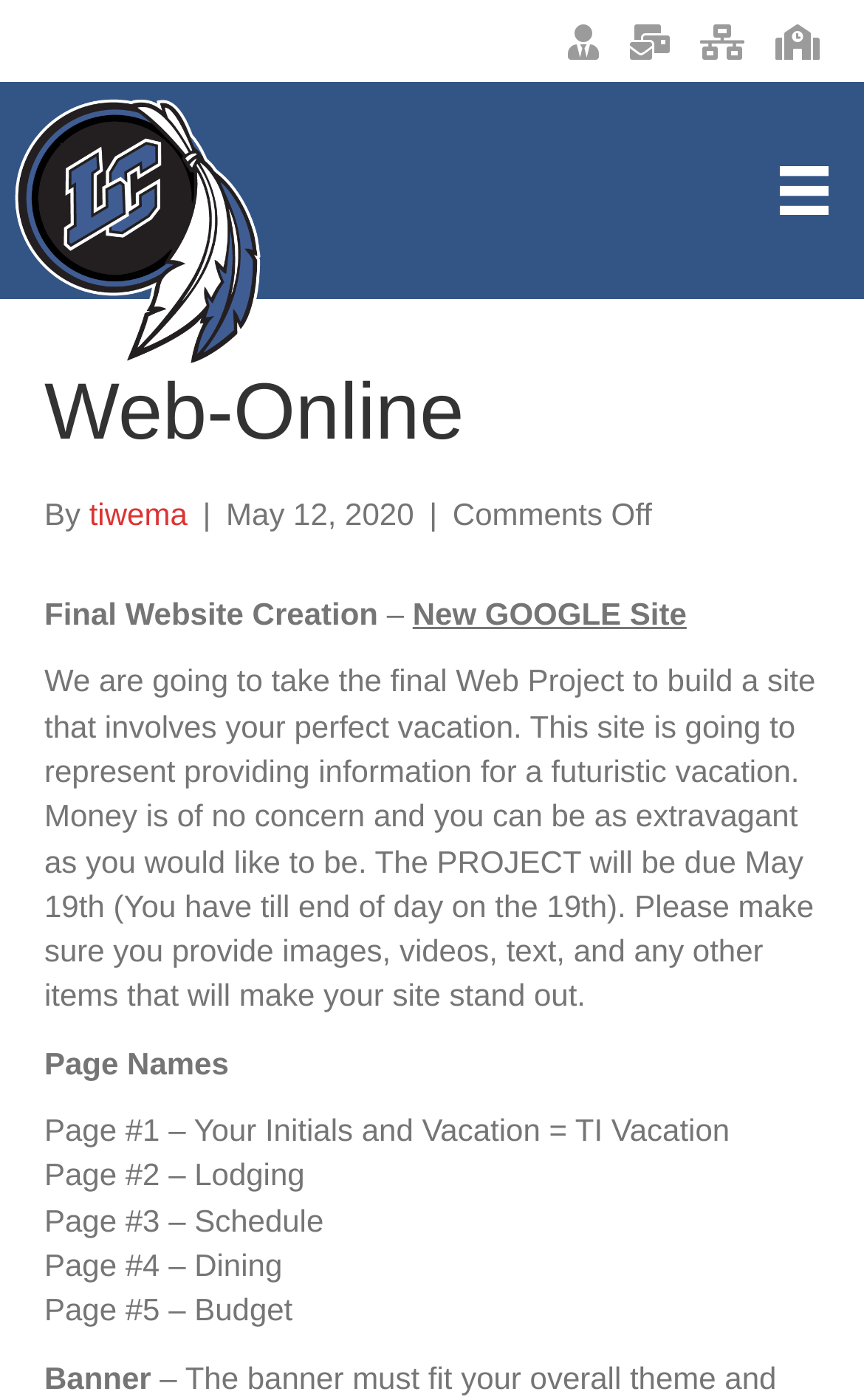Who created the website?
Answer with a single word or phrase, using the screenshot for reference.

tiwema